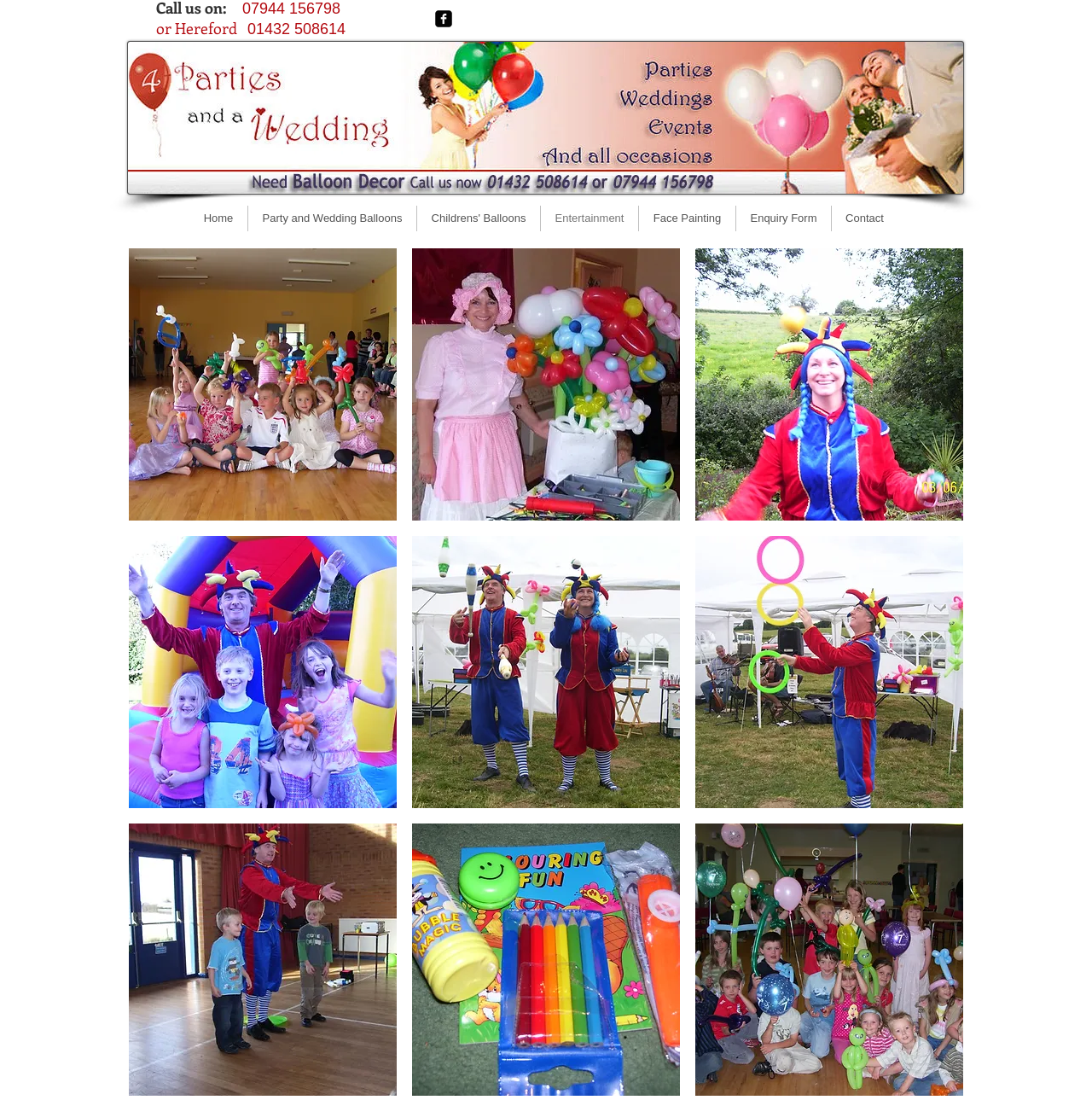Locate the bounding box coordinates of the UI element described by: "Wix.com". The bounding box coordinates should consist of four float numbers between 0 and 1, i.e., [left, top, right, bottom].

None